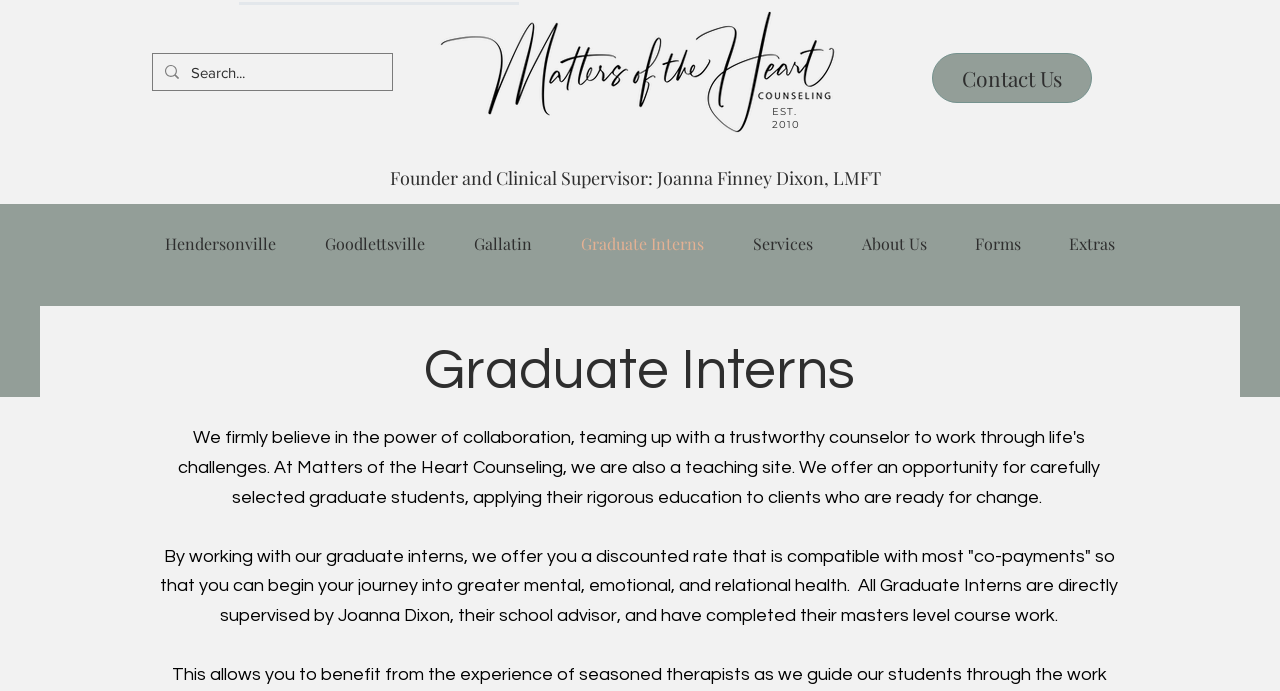Bounding box coordinates must be specified in the format (top-left x, top-left y, bottom-right x, bottom-right y). All values should be floating point numbers between 0 and 1. What are the bounding box coordinates of the UI element described as: Contact Us

[0.728, 0.077, 0.853, 0.149]